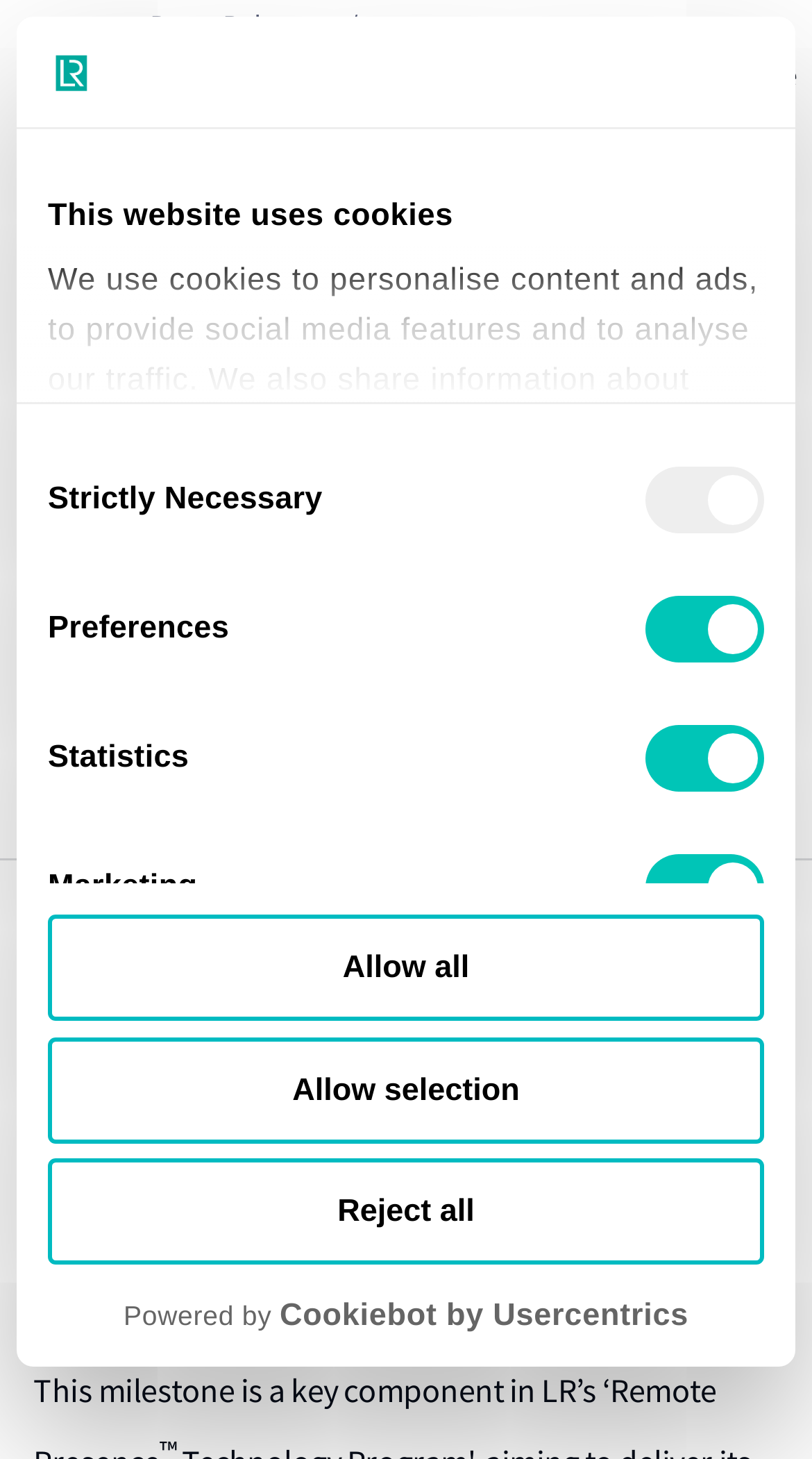Please locate the bounding box coordinates of the element that needs to be clicked to achieve the following instruction: "Click the 'Pride' link". The coordinates should be four float numbers between 0 and 1, i.e., [left, top, right, bottom].

[0.041, 0.023, 0.144, 0.08]